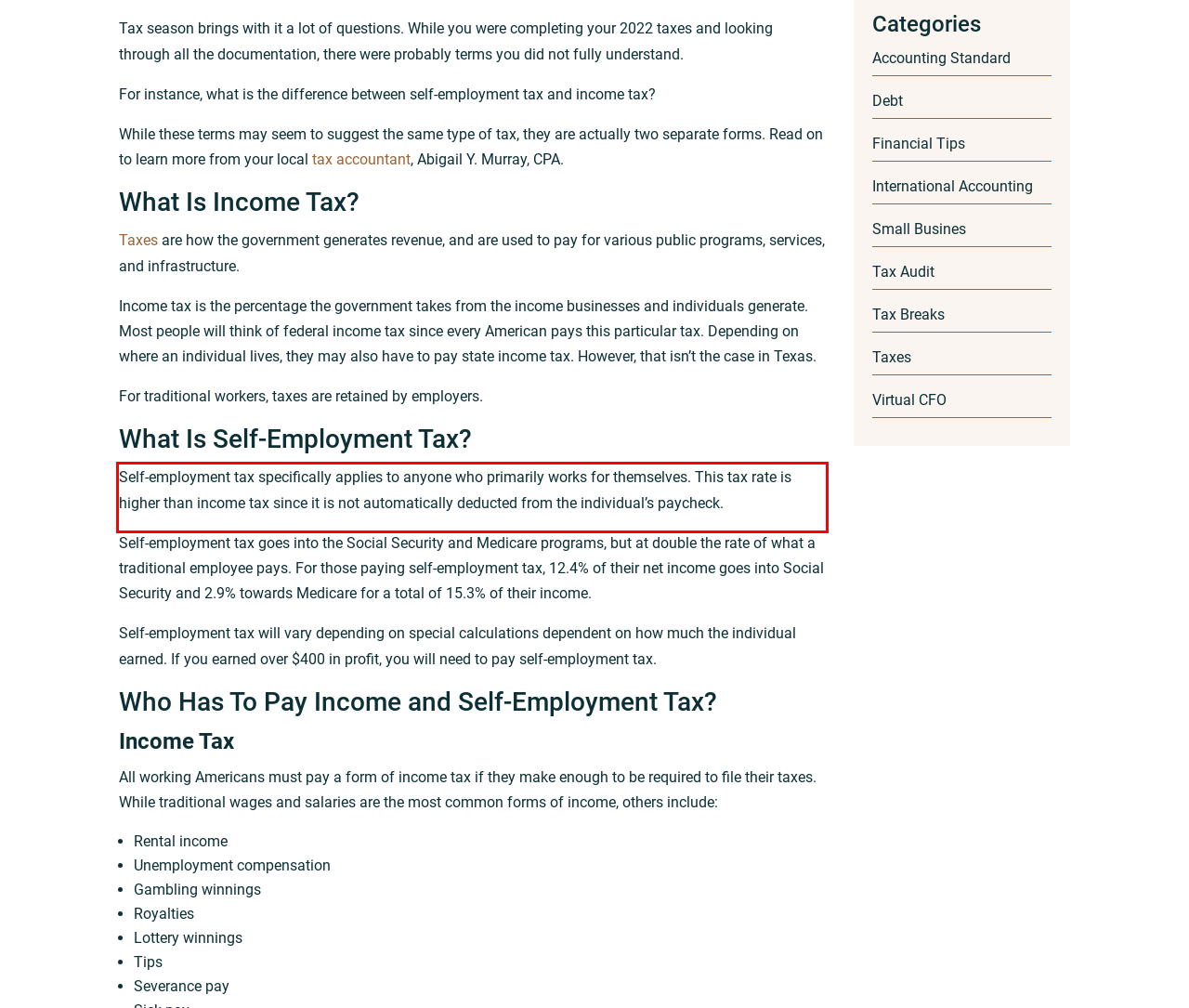Please identify the text within the red rectangular bounding box in the provided webpage screenshot.

Self-employment tax specifically applies to anyone who primarily works for themselves. This tax rate is higher than income tax since it is not automatically deducted from the individual’s paycheck.